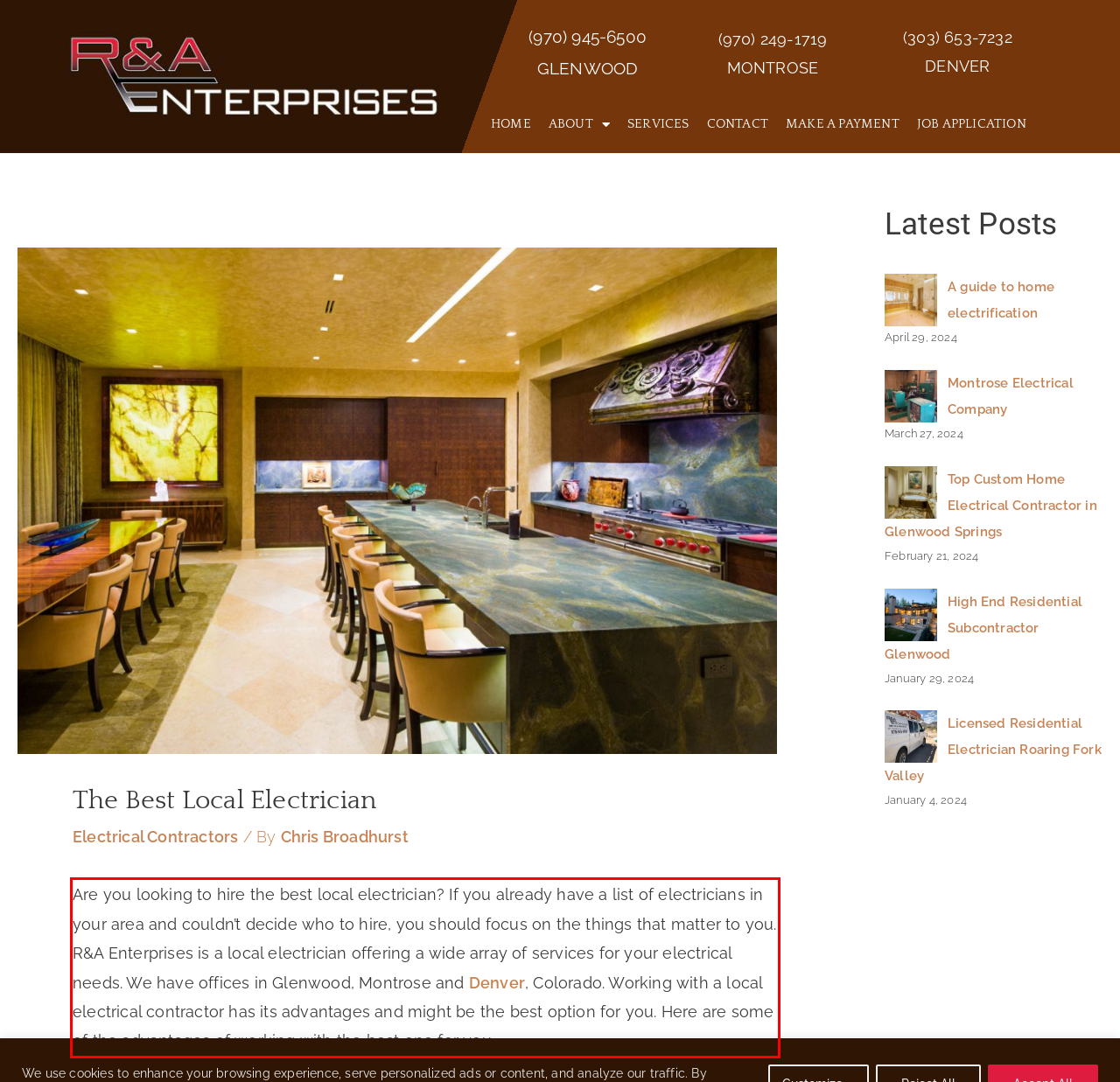Please take the screenshot of the webpage, find the red bounding box, and generate the text content that is within this red bounding box.

Are you looking to hire the best local electrician? If you already have a list of electricians in your area and couldn’t decide who to hire, you should focus on the things that matter to you. R&A Enterprises is a local electrician offering a wide array of services for your electrical needs. We have offices in Glenwood, Montrose and Denver, Colorado. Working with a local electrical contractor has its advantages and might be the best option for you. Here are some of the advantages of working with the best one for you.